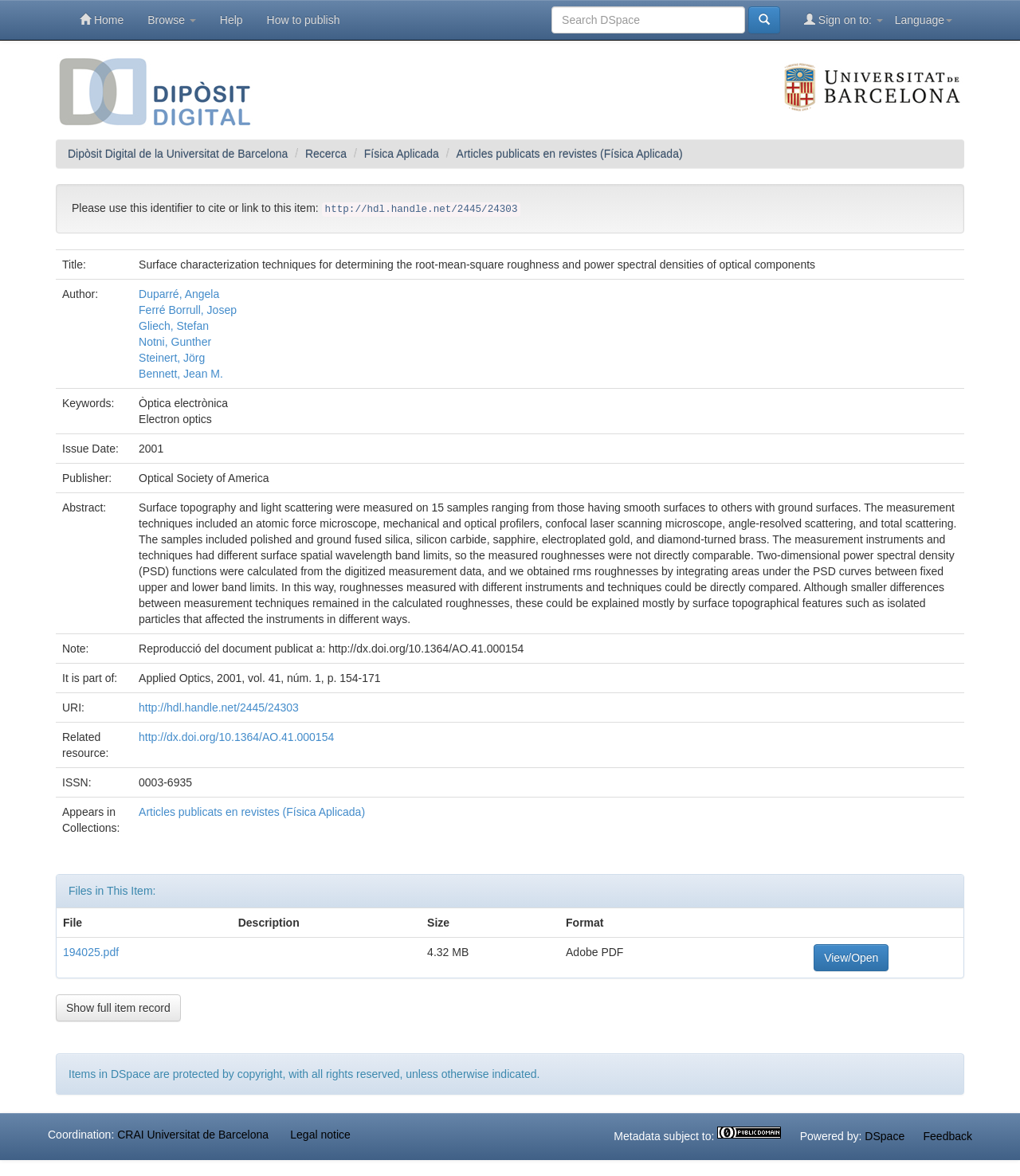Determine the bounding box coordinates for the area that should be clicked to carry out the following instruction: "Browse the collection 'Articles publicats en revistes (Física Aplicada)'".

[0.447, 0.125, 0.669, 0.136]